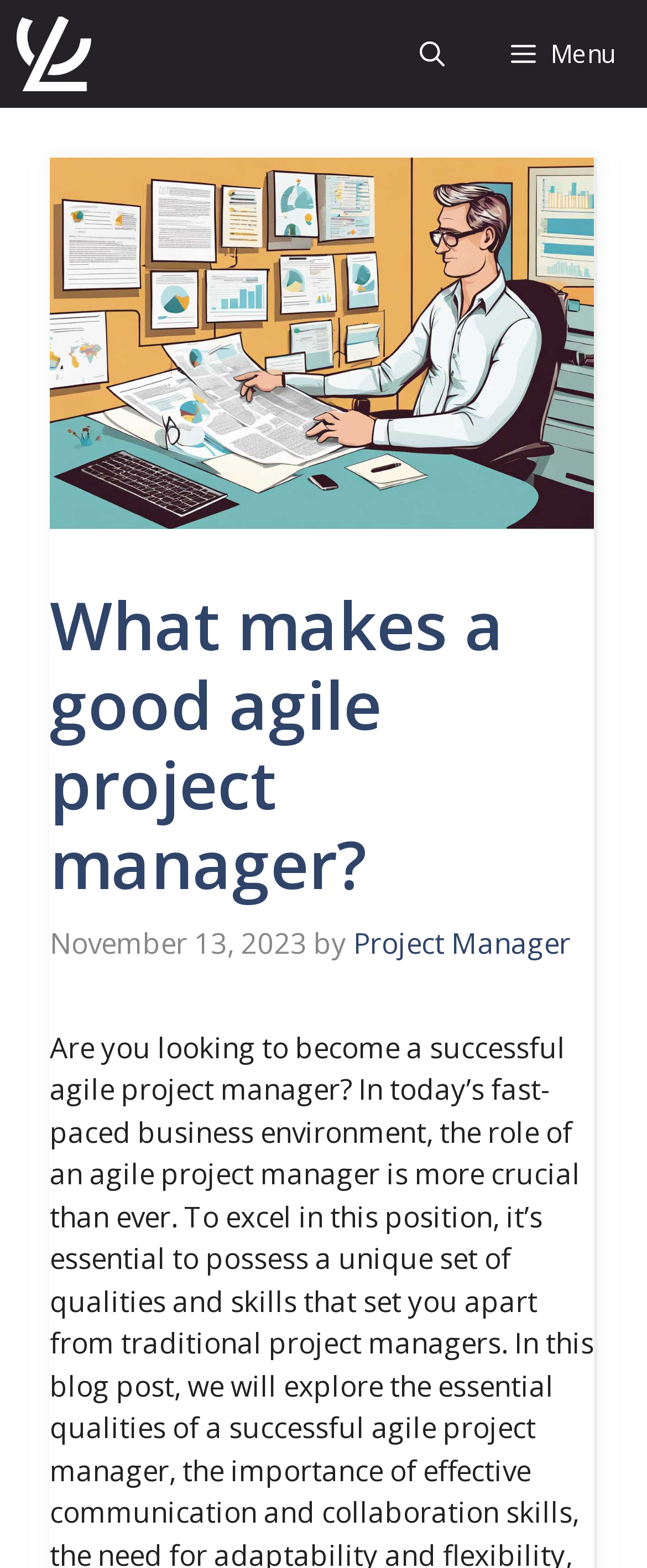Using the description "Menu", locate and provide the bounding box of the UI element.

[0.738, 0.0, 1.0, 0.069]